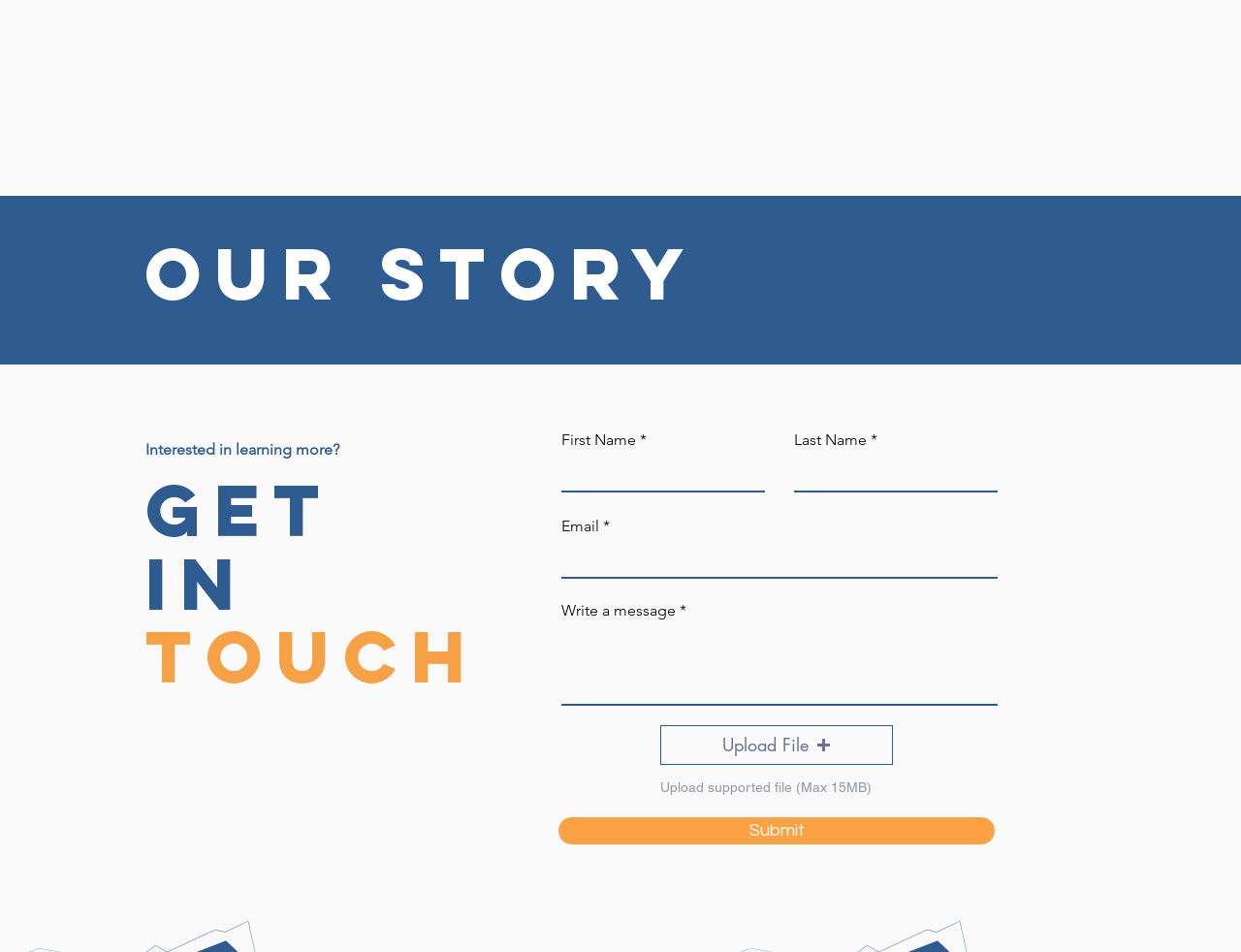Respond to the question below with a concise word or phrase:
What is the purpose of the 'Get in Touch' section?

Contact form